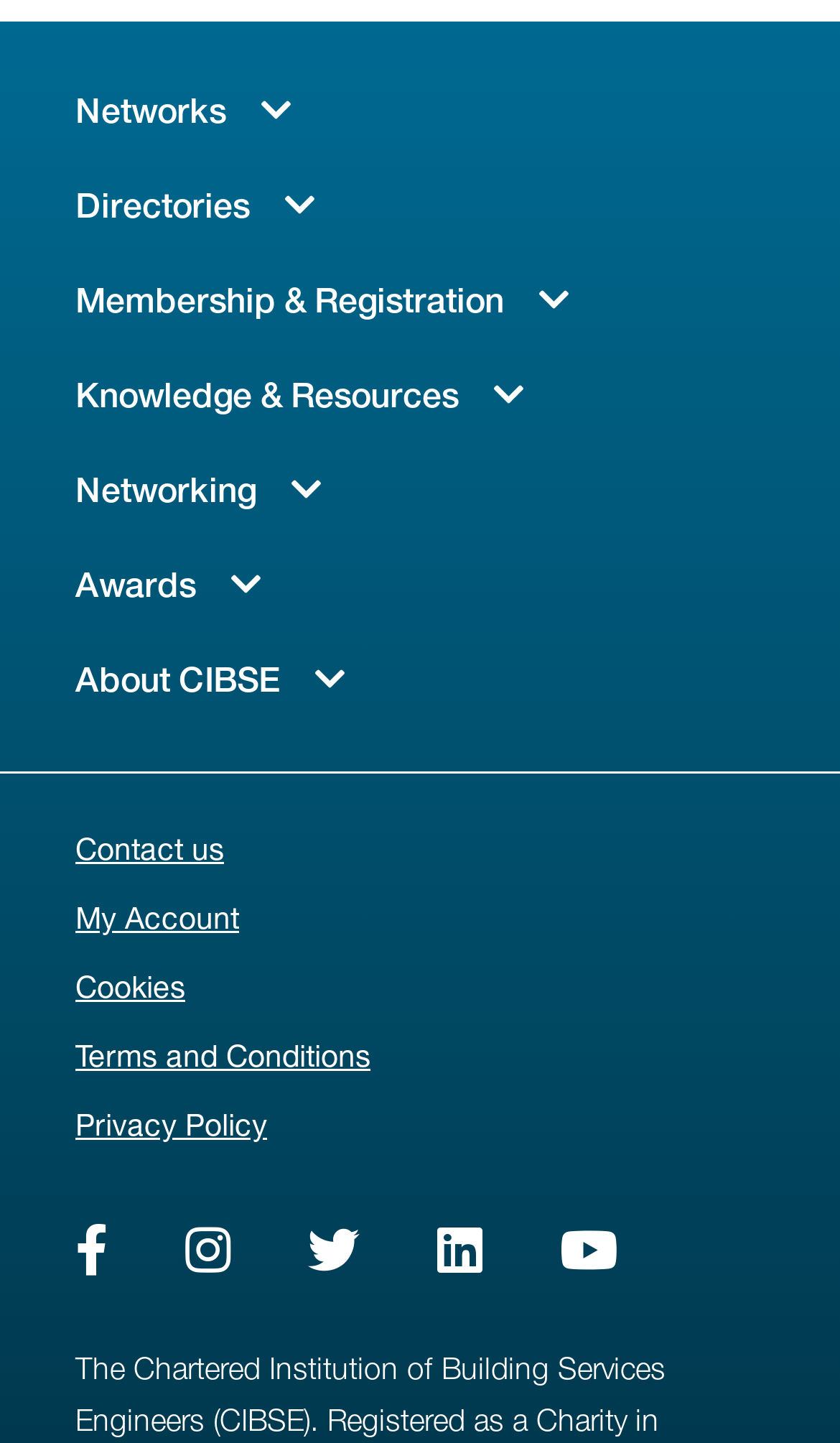Please provide a brief answer to the following inquiry using a single word or phrase:
What is the last navigation item?

About CIBSE